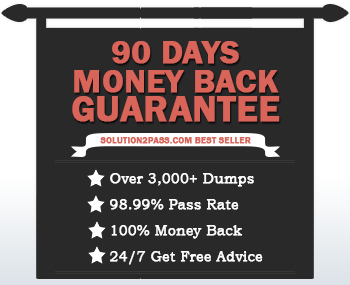What is the number of dumps mentioned in the image?
We need a detailed and exhaustive answer to the question. Please elaborate.

The image highlights the key benefit of having 'Over 3,000+ Dumps' as a wealth of study material for users preparing for the ITIL-4-DITS exam.